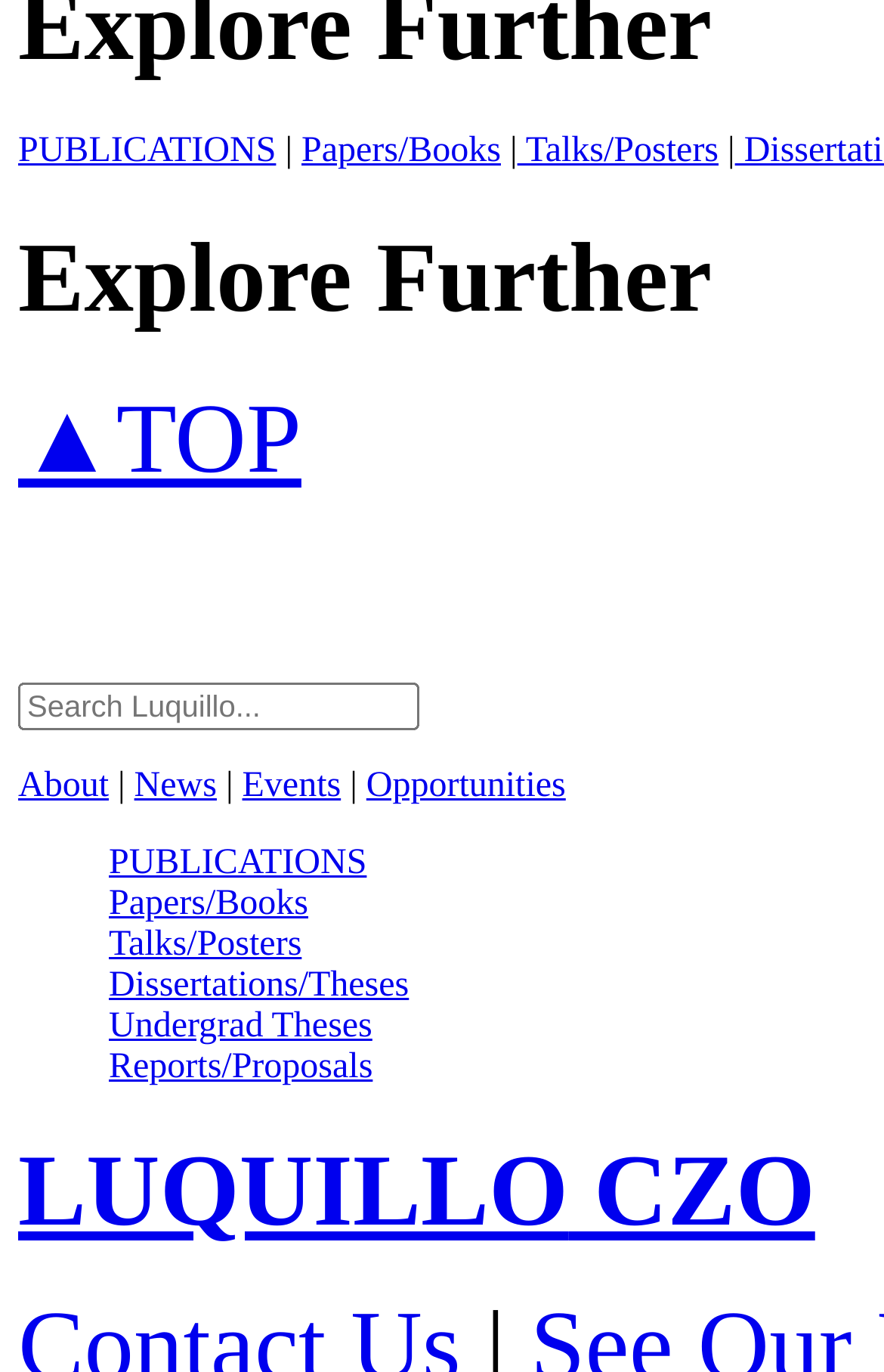Specify the bounding box coordinates of the area to click in order to execute this command: 'browse opportunities'. The coordinates should consist of four float numbers ranging from 0 to 1, and should be formatted as [left, top, right, bottom].

[0.414, 0.558, 0.64, 0.587]